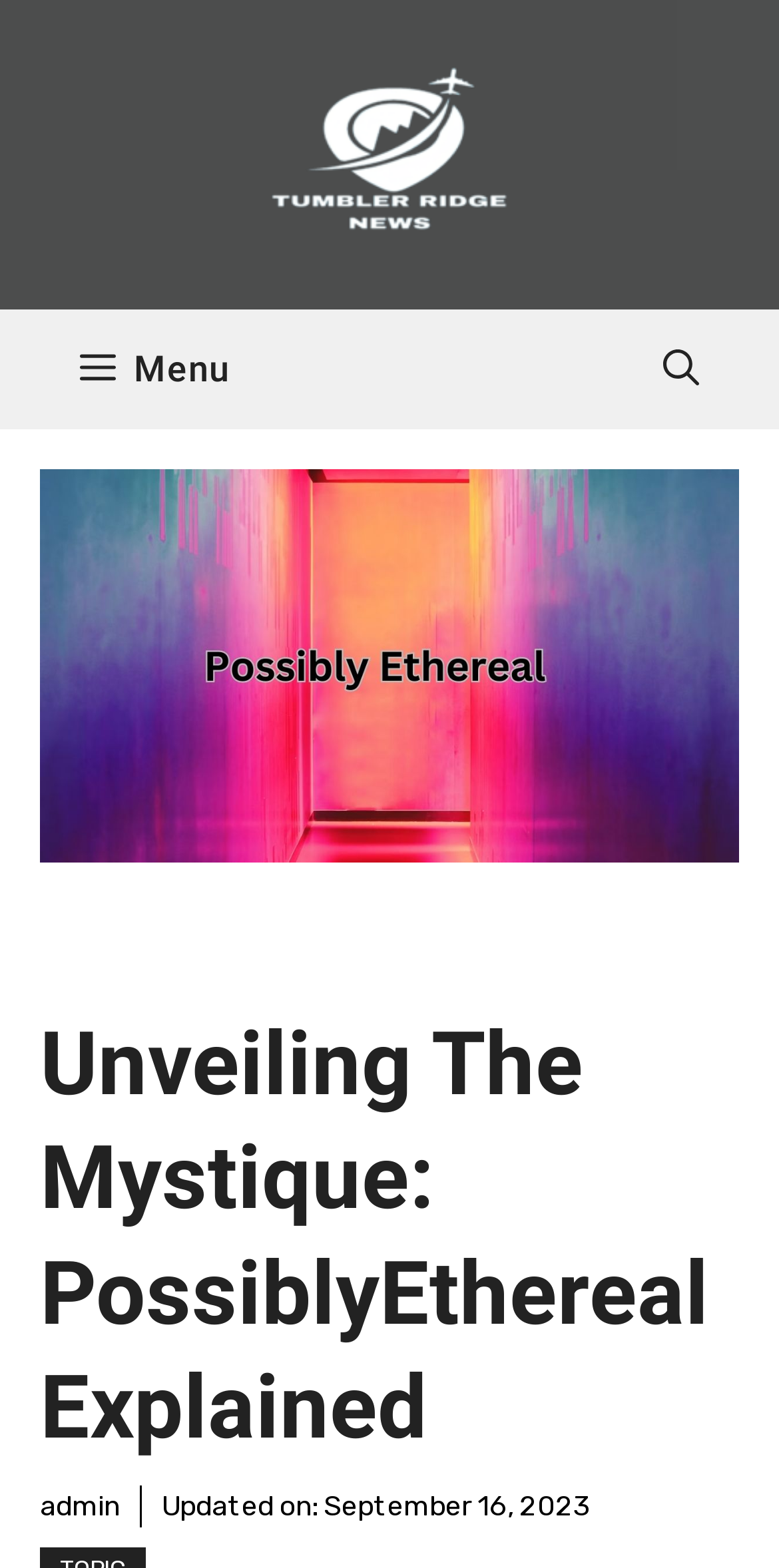Illustrate the webpage thoroughly, mentioning all important details.

The webpage is titled "Unveiling the Mystique: PossiblyEthereal Explained - Tumbler Ridge News". At the top of the page, there is a banner that spans the entire width, containing a link to "Tumbler Ridge News" with an accompanying image. Below the banner, there is a navigation menu with two buttons: "Menu" and "Open search". 

The main content of the page is headed by a title "Unveiling The Mystique: PossiblyEthereal Explained", which is positioned near the top center of the page. Below the title, there is a large figure that occupies most of the page width, containing an image of "PossiblyEthereal". 

At the bottom of the page, there are a few elements, including a link to "admin", a static text "Updated on:", and a time element displaying the date "September 16, 2023".